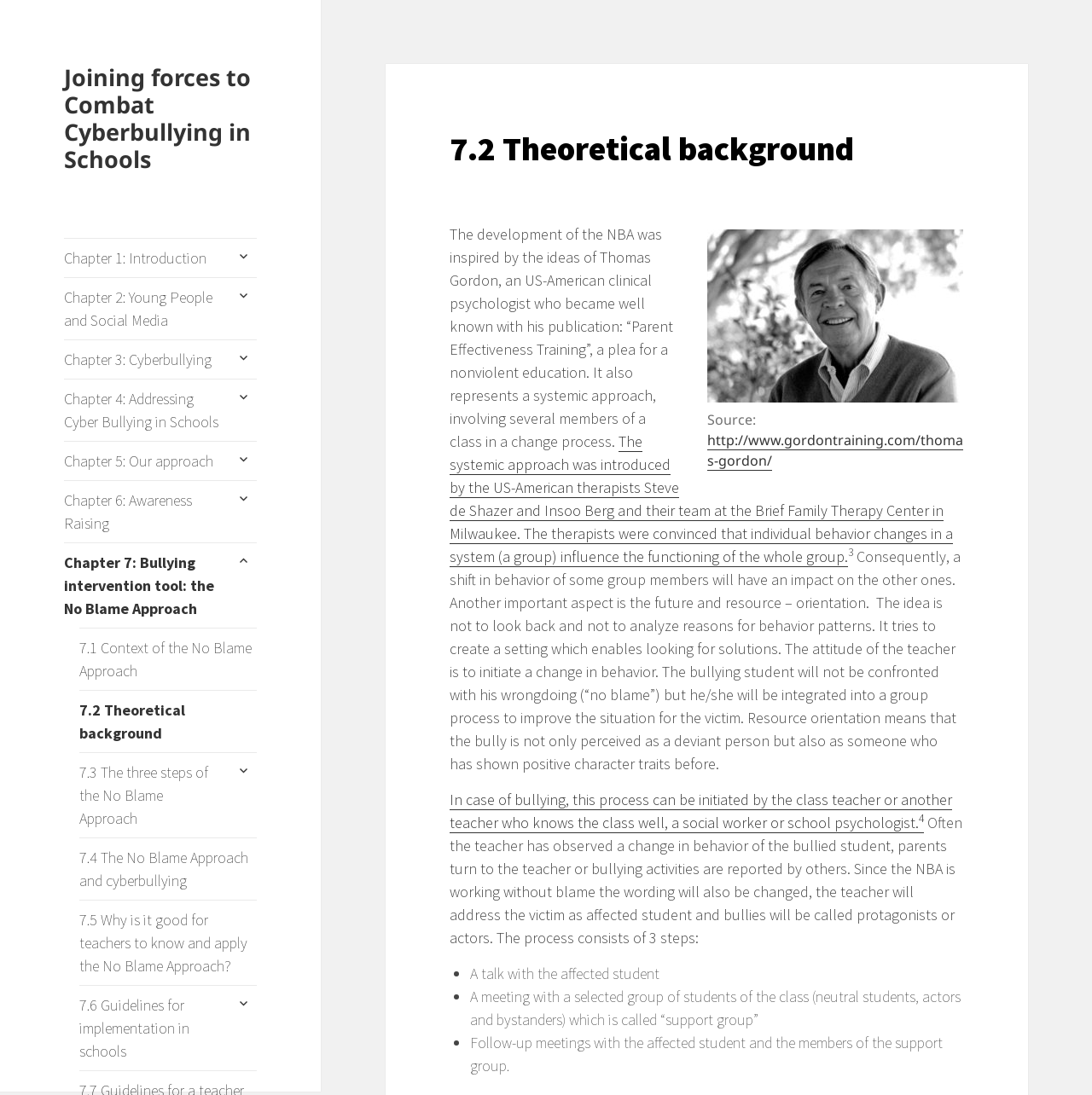Detail the features and information presented on the webpage.

This webpage appears to be an educational resource focused on combating cyberbullying in schools. The page is divided into sections, with a header at the top that reads "7.2 Theoretical background – Joining forces to Combat Cyberbullying in Schools". 

Below the header, there are several links to different chapters, including "Chapter 1: Introduction", "Chapter 2: Young People and Social Media", and so on, up to "Chapter 7: Bullying intervention tool: the No Blame Approach". Each chapter link is accompanied by an expandable button that allows users to access subtopics.

The main content of the page is divided into two columns. On the left, there is a list of links to subtopics within Chapter 7, including "7.1 Context of the No Blame Approach", "7.2 Theoretical background", and others. 

On the right, there is a header that reads "7.2 Theoretical background" in a larger font size. Below this header, there is a figure with an image and a caption that mentions Thomas Gordon, an American clinical psychologist. 

The main text of the page discusses the development of the No Blame Approach, a systemic approach to addressing bullying that involves multiple members of a class in a change process. The text explains that this approach was inspired by the ideas of Thomas Gordon and others, and that it focuses on finding solutions rather than analyzing reasons for behavior patterns. 

The text also describes the role of the teacher in initiating a change in behavior, and how the No Blame Approach can be implemented in schools. There are several links and superscript numbers throughout the text that provide additional information or references. 

At the bottom of the page, there is a list of three steps involved in the No Blame Approach, including a talk with the affected student, a meeting with a selected group of students, and follow-up meetings with the affected student and the support group.